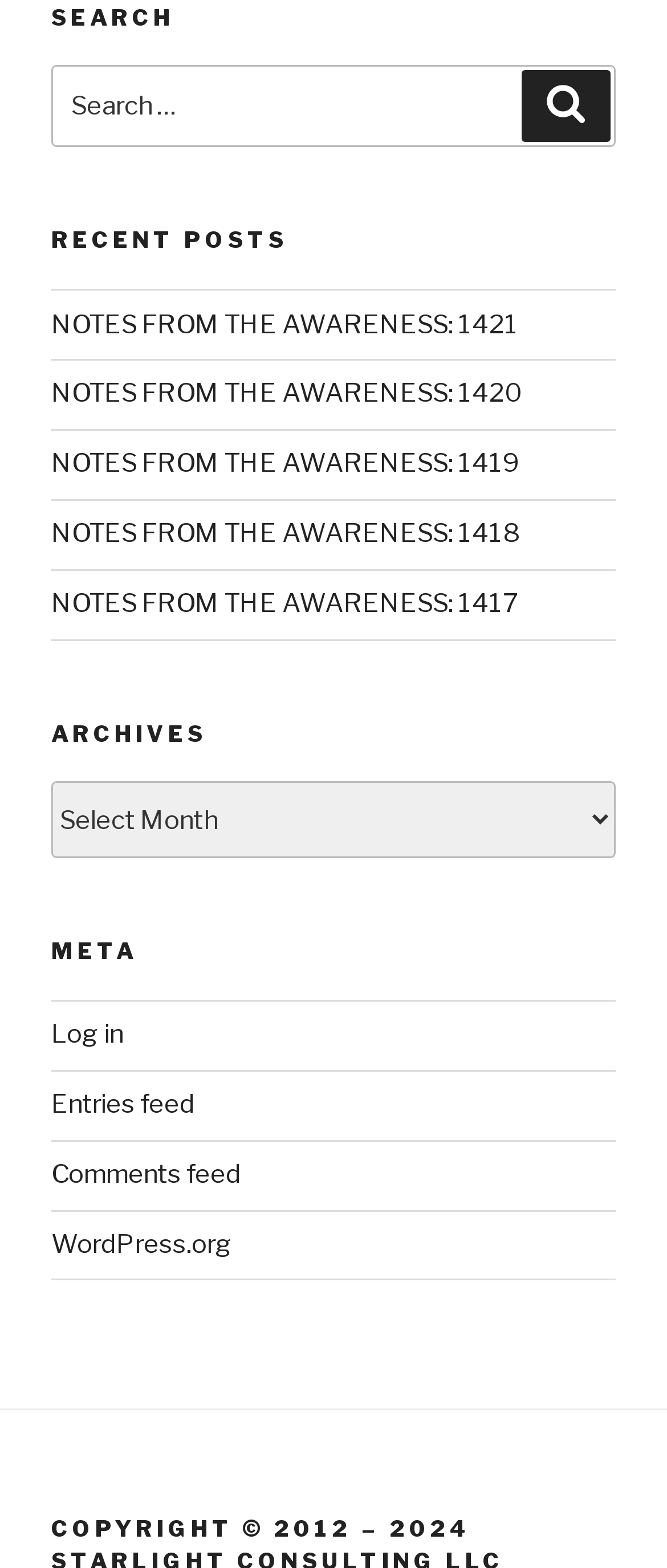Find the bounding box coordinates of the area to click in order to follow the instruction: "View recent post NOTES FROM THE AWARENESS: 1421".

[0.077, 0.197, 0.777, 0.216]